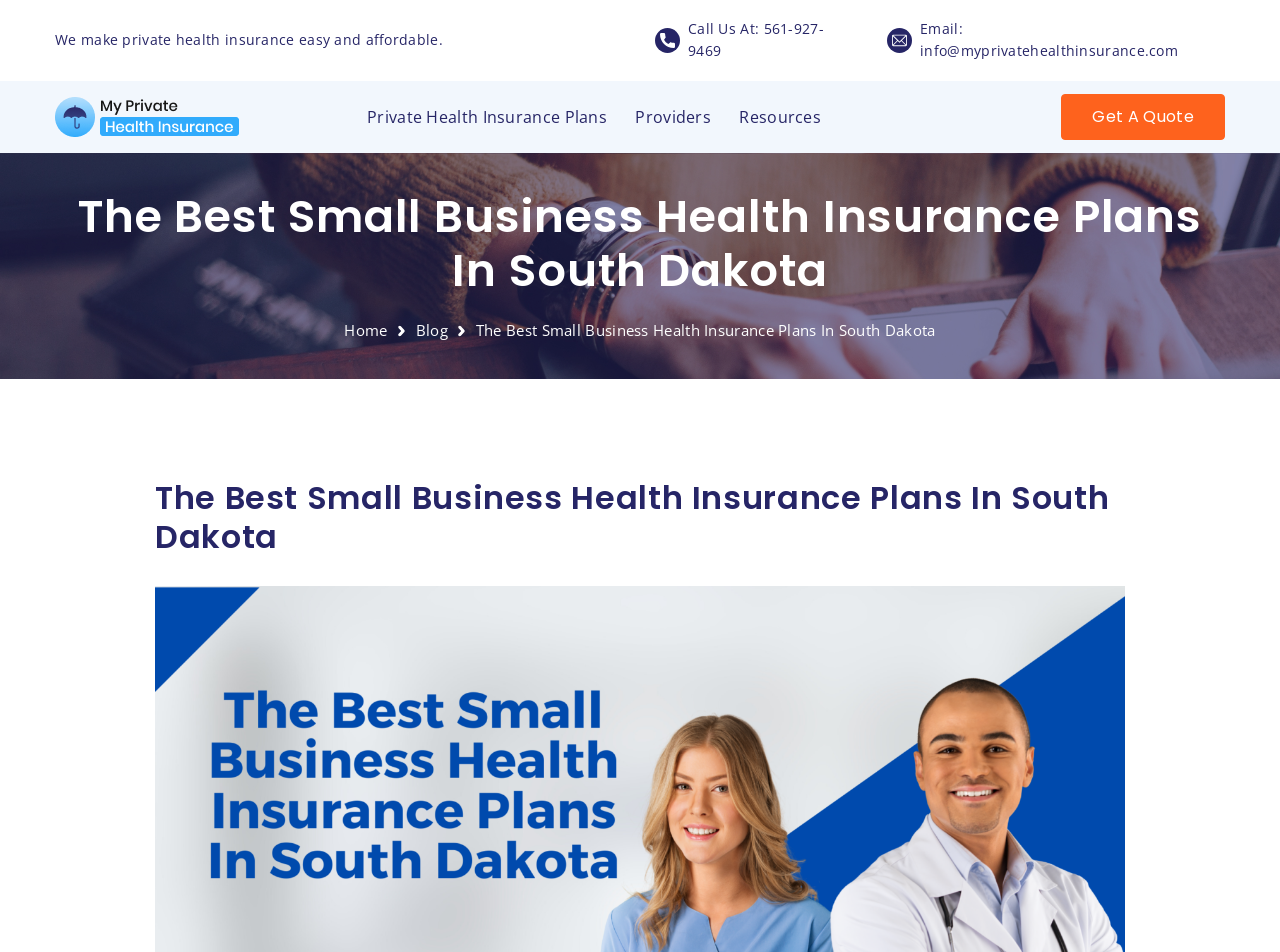Respond with a single word or short phrase to the following question: 
How many main categories are listed in the top navigation?

3